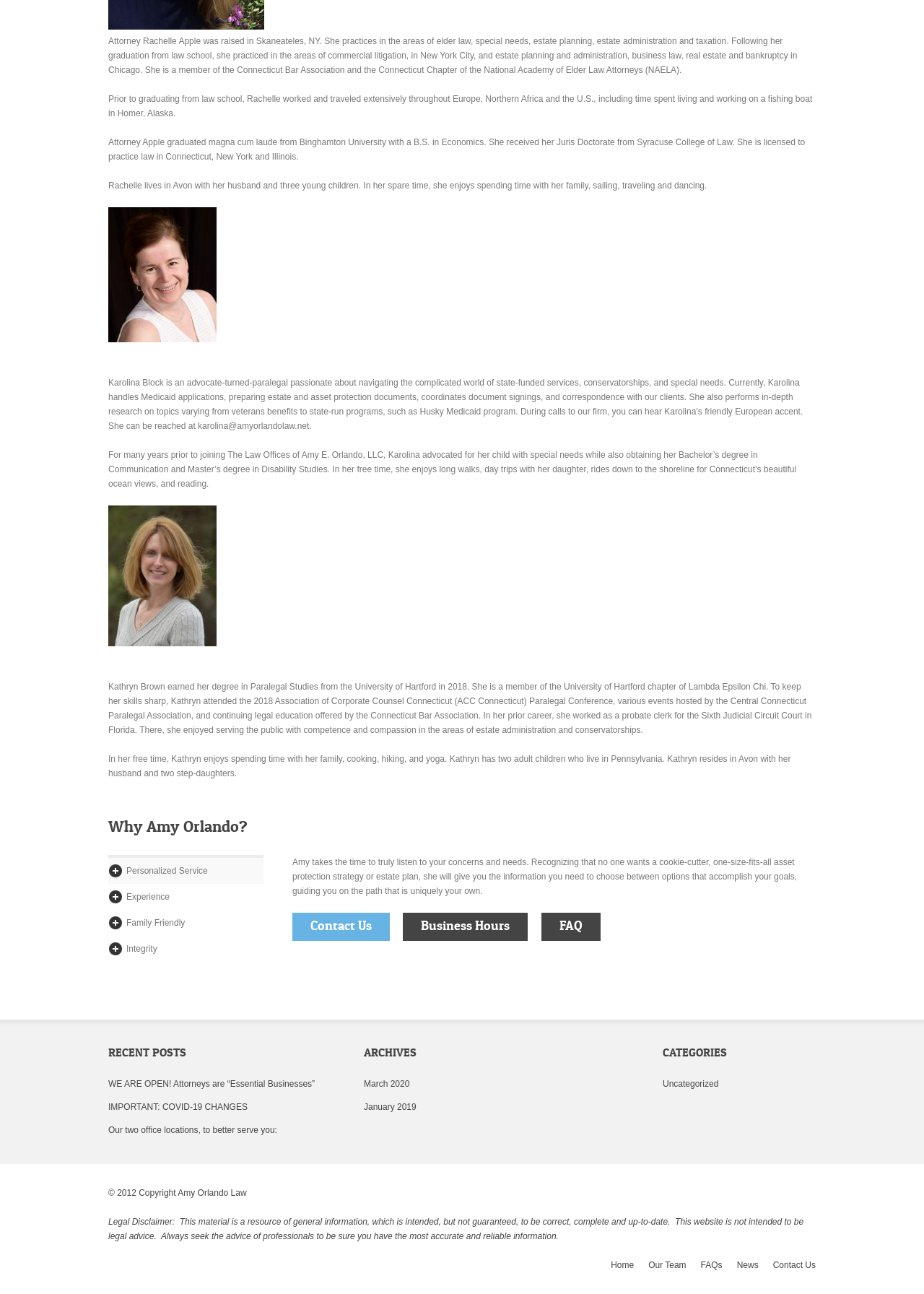Provide a brief response to the question using a single word or phrase: 
What is Attorney Rachelle Apple's practice area?

Elder law, special needs, estate planning, estate administration and taxation